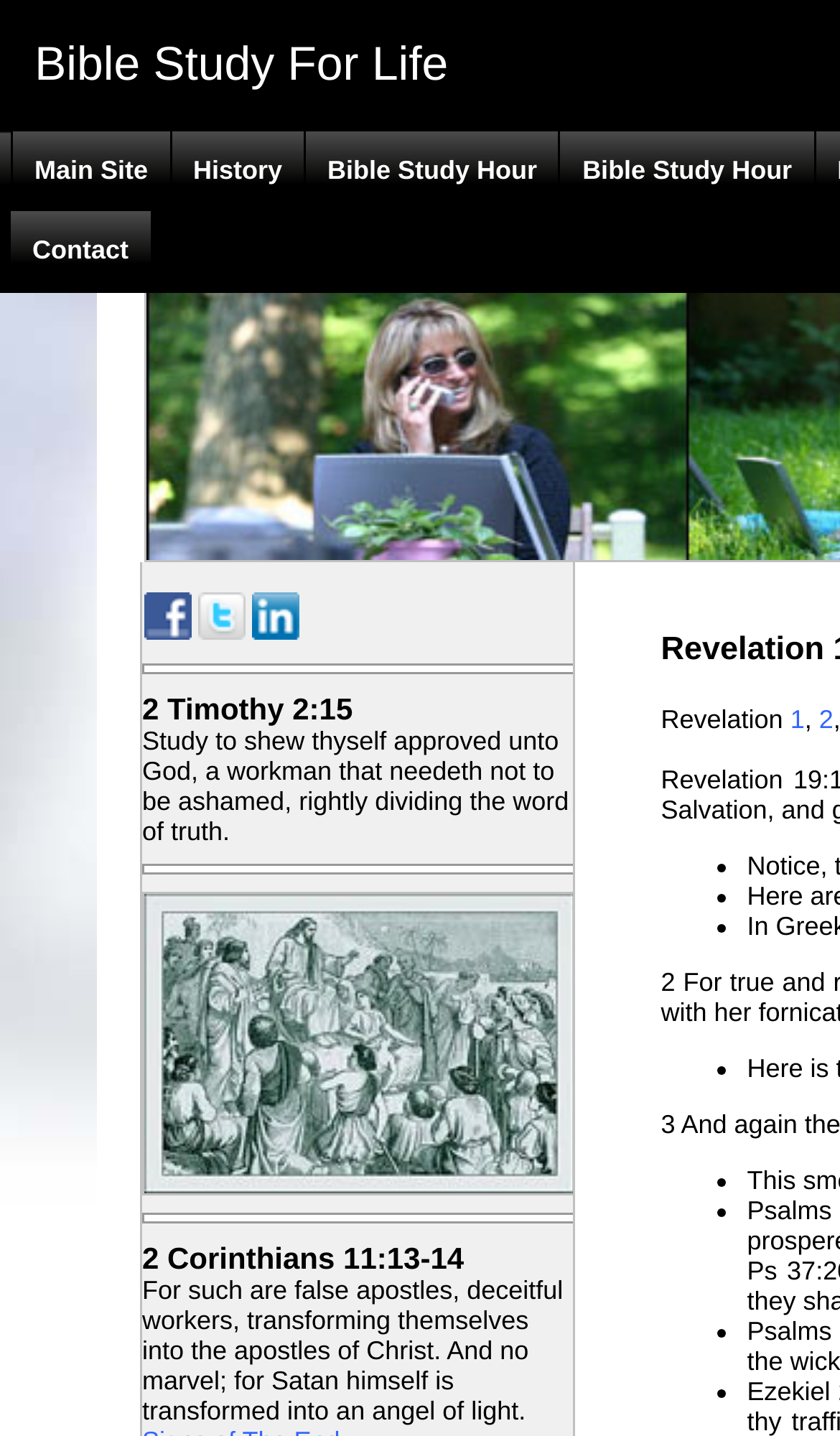Extract the bounding box coordinates of the UI element described by: "Main Site". The coordinates should include four float numbers ranging from 0 to 1, e.g., [left, top, right, bottom].

[0.013, 0.091, 0.202, 0.147]